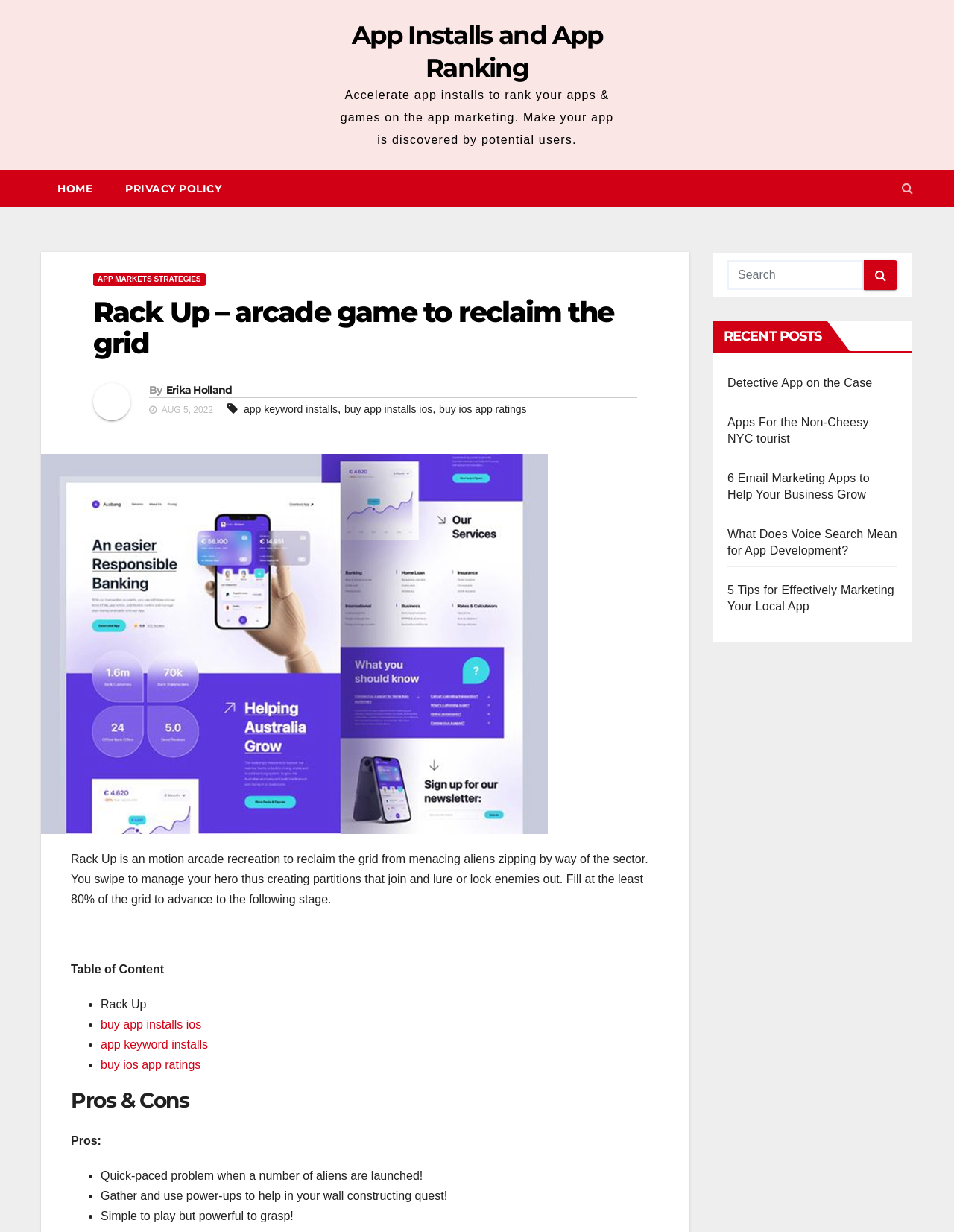Locate the bounding box for the described UI element: "parent_node: ByErika Holland". Ensure the coordinates are four float numbers between 0 and 1, formatted as [left, top, right, bottom].

[0.098, 0.311, 0.156, 0.35]